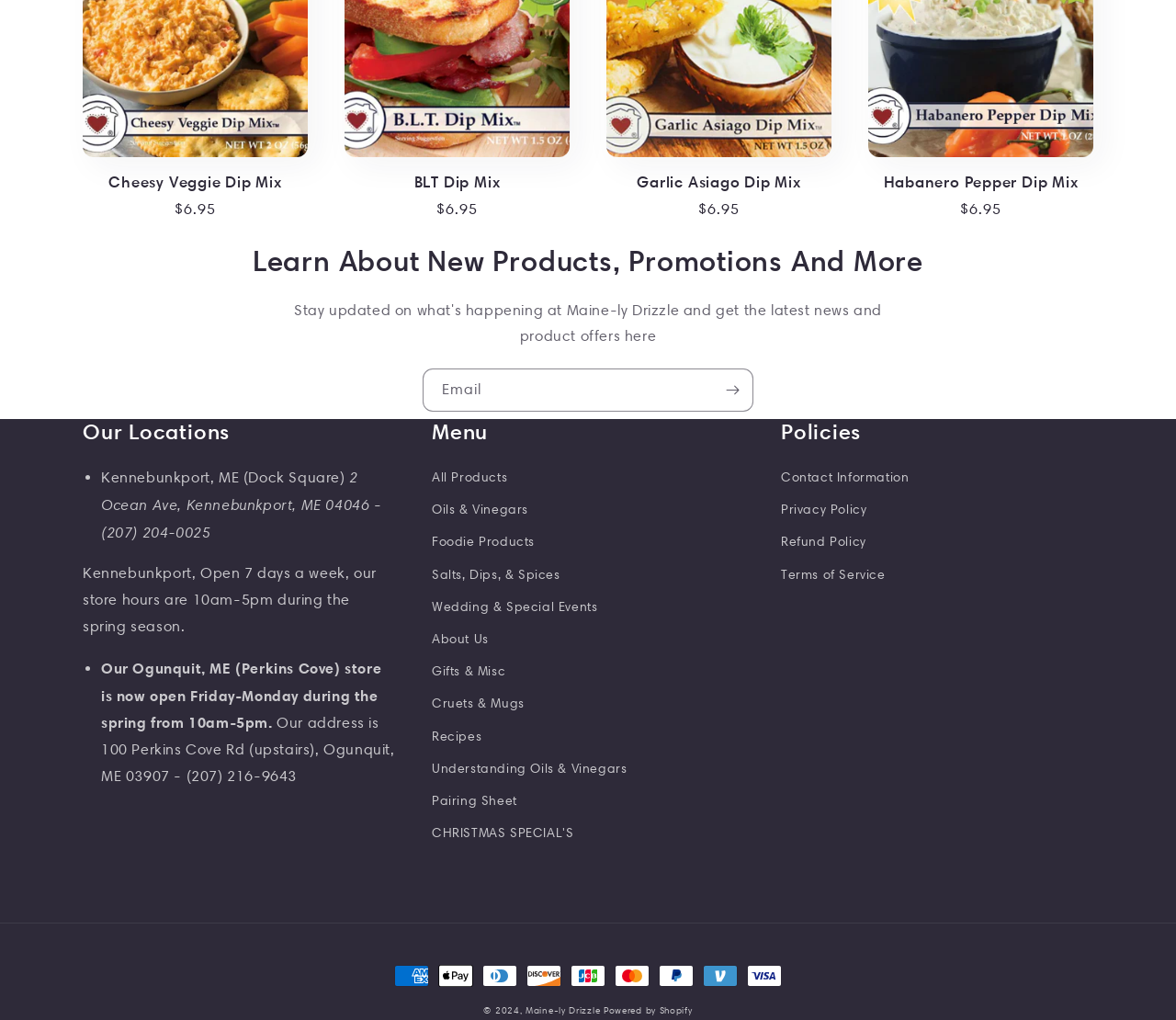Find the bounding box coordinates of the element to click in order to complete this instruction: "View Our Locations". The bounding box coordinates must be four float numbers between 0 and 1, denoted as [left, top, right, bottom].

[0.07, 0.411, 0.336, 0.437]